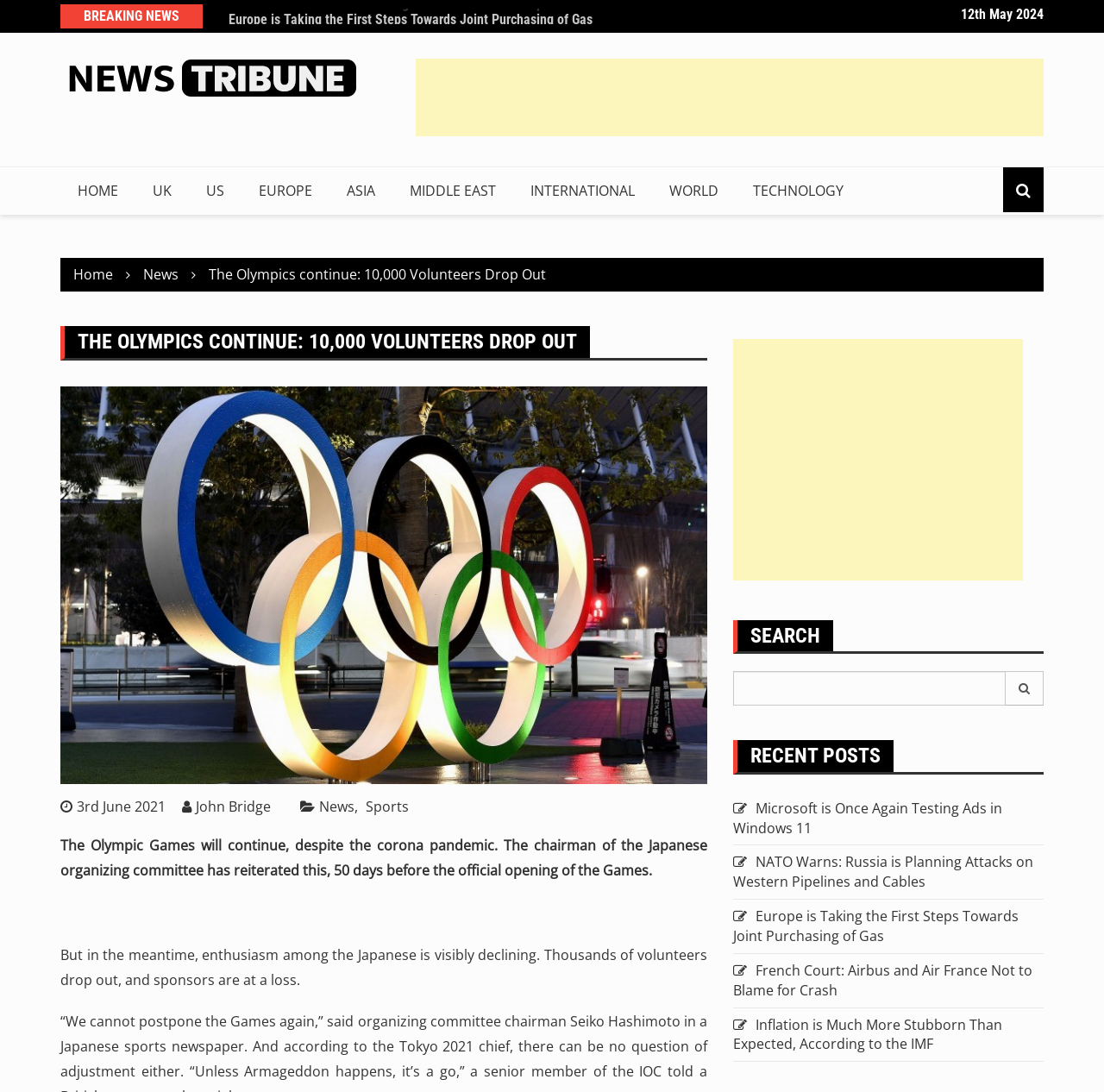Please specify the bounding box coordinates of the clickable section necessary to execute the following command: "Click on the 'HOME' link".

[0.055, 0.154, 0.123, 0.197]